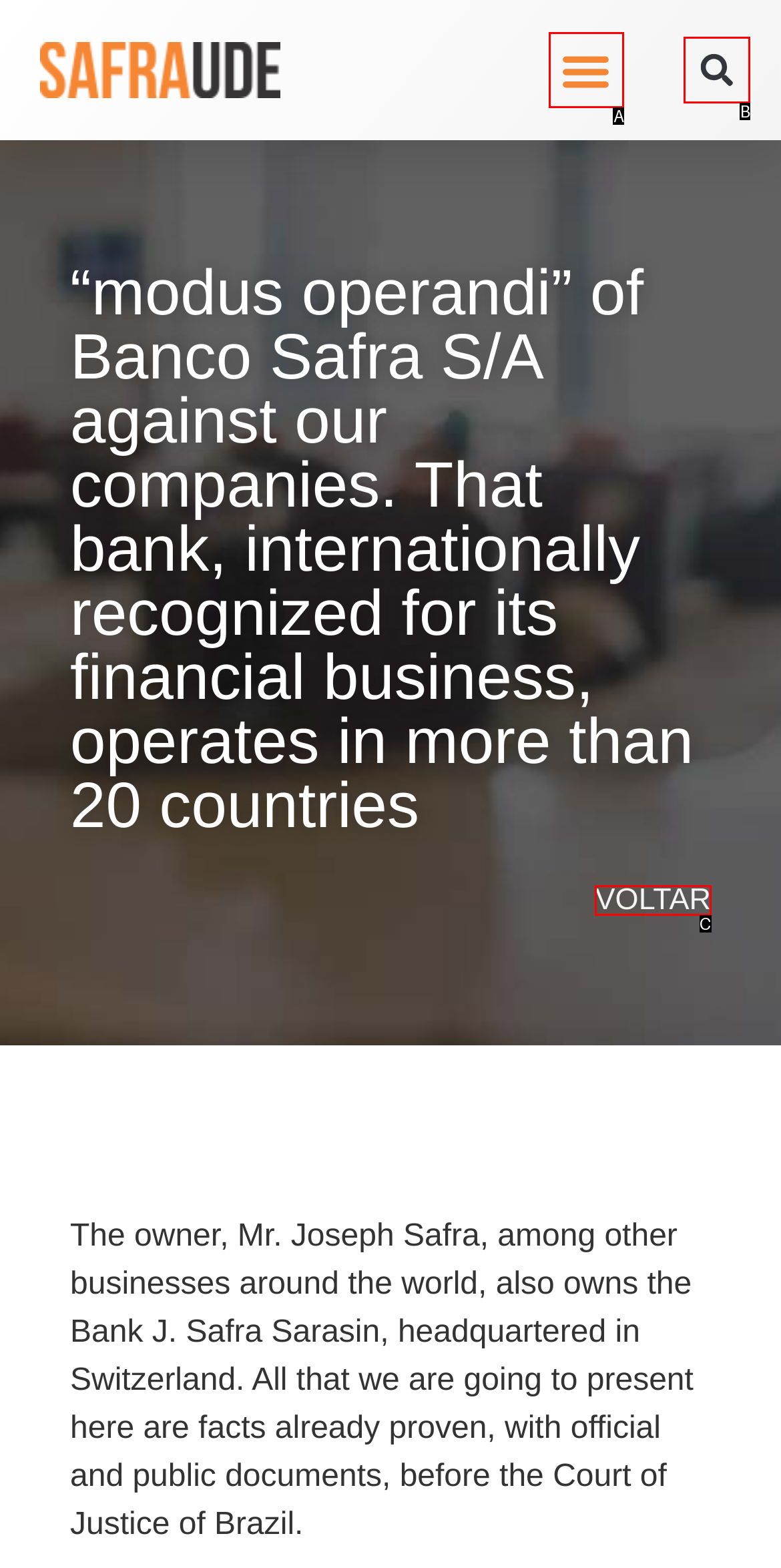From the available choices, determine which HTML element fits this description: Search Respond with the correct letter.

B